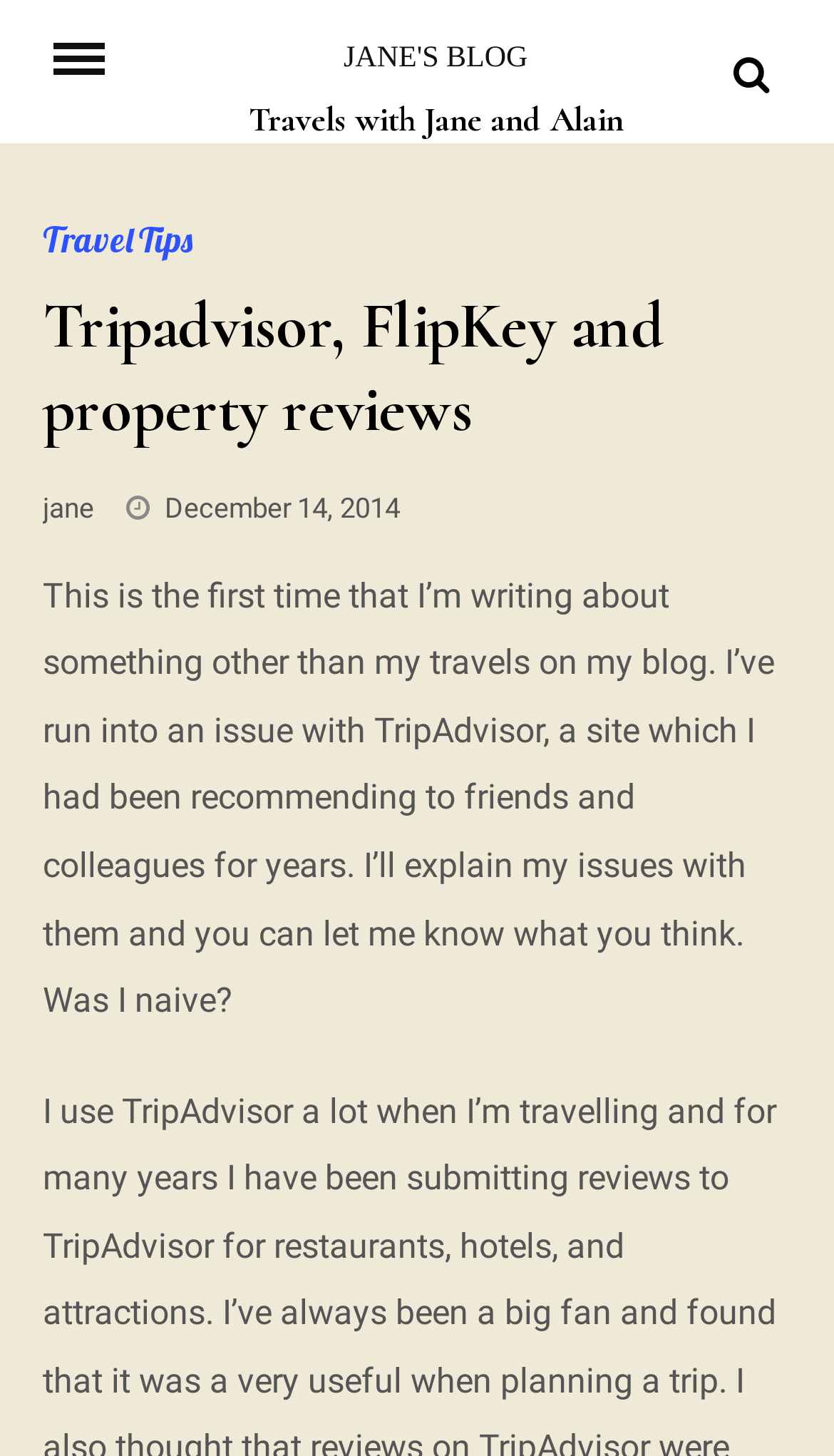Describe the webpage in detail, including text, images, and layout.

The webpage is a blog titled "Jane's Blog" with a focus on travels. At the top left, there is a "Menu" button. Next to it, the blog title "JANE'S BLOG" is displayed prominently. Below the title, a subtitle "Travels with Jane and Alain" is shown. 

On the top right, there is a search icon represented by a magnifying glass symbol. When clicked, it expands to reveal a header section with several links, including "Travel Tips", "Tripadvisor, FlipKey and property reviews", and two links to the author's name "jane" and a date "December 14, 2014". 

The main content of the blog post is a long paragraph of text that discusses the author's issues with TripAdvisor. The text is positioned below the header section and occupies most of the page.